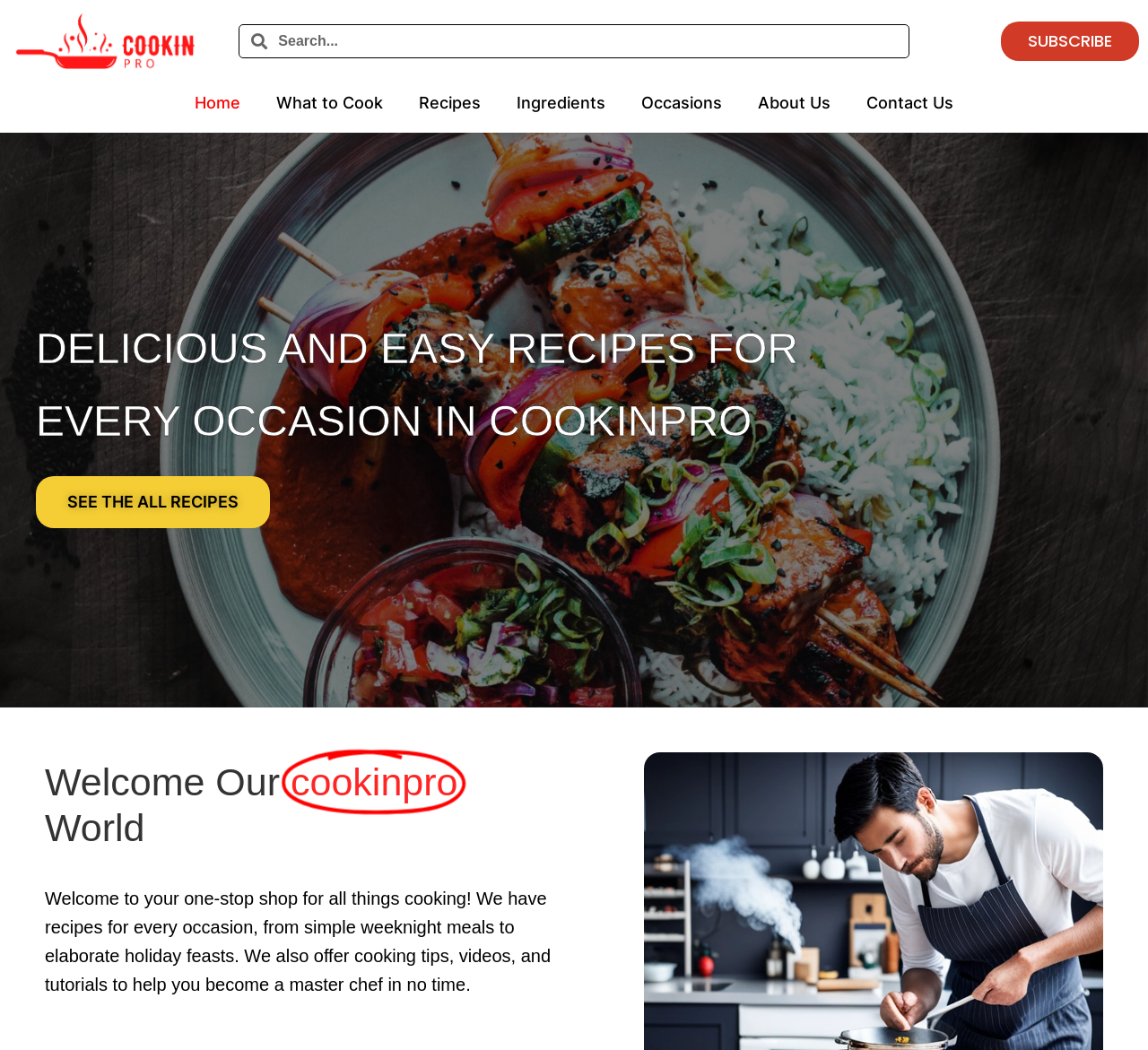Refer to the screenshot and give an in-depth answer to this question: What is the call-to-action on the main banner?

The main banner has a heading 'DELICIOUS AND EASY RECIPES FOR EVERY OCCASION IN COOKINPRO' and a link 'SEE THE ALL RECIPES', which suggests that the call-to-action is to explore all the available recipes on the website.